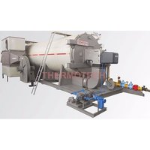What is the emphasis of this heater model?
From the image, respond using a single word or phrase.

Energy efficiency